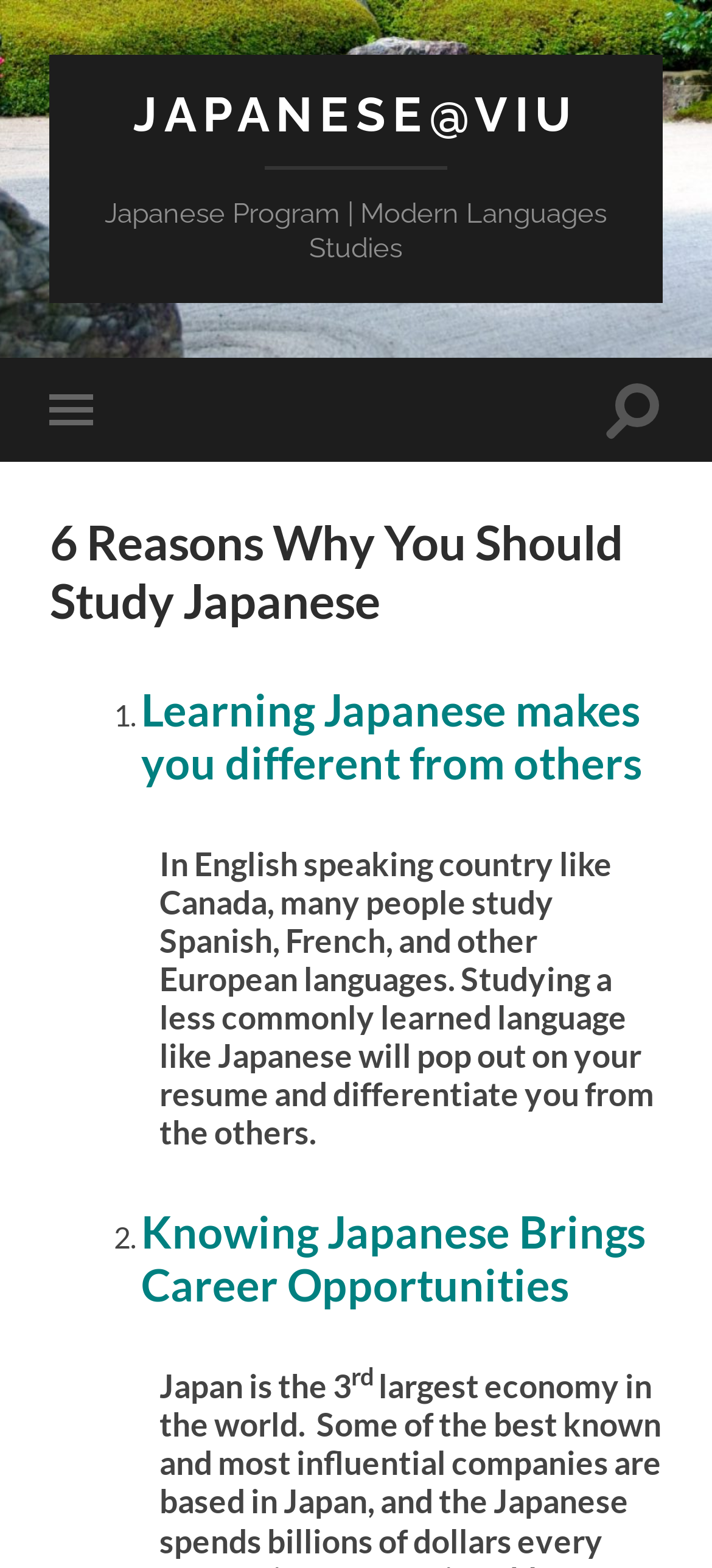Offer a thorough description of the webpage.

The webpage is about the Japanese program at VIU, with a focus on six reasons why one should study Japanese. At the top, there is a link to "JAPANESE@VIU" positioned almost centrally, with a static text "Japanese Program | Modern Languages Studies" below it, slightly to the right. 

On the top-left corner, there is a button to toggle the mobile menu, and on the top-right corner, there is another button to toggle the search field. 

Below these elements, the main content begins with a heading "6 Reasons Why You Should Study Japanese" that spans almost the entire width of the page. 

The first reason is listed as "1." and is followed by a heading "Learning Japanese makes you different from others". Below this, there is a paragraph of text explaining how studying Japanese can differentiate one from others in an English-speaking country like Canada. 

The second reason is listed as "2." and is followed by a heading "Knowing Japanese Brings Career Opportunities". This section also includes a superscript symbol.